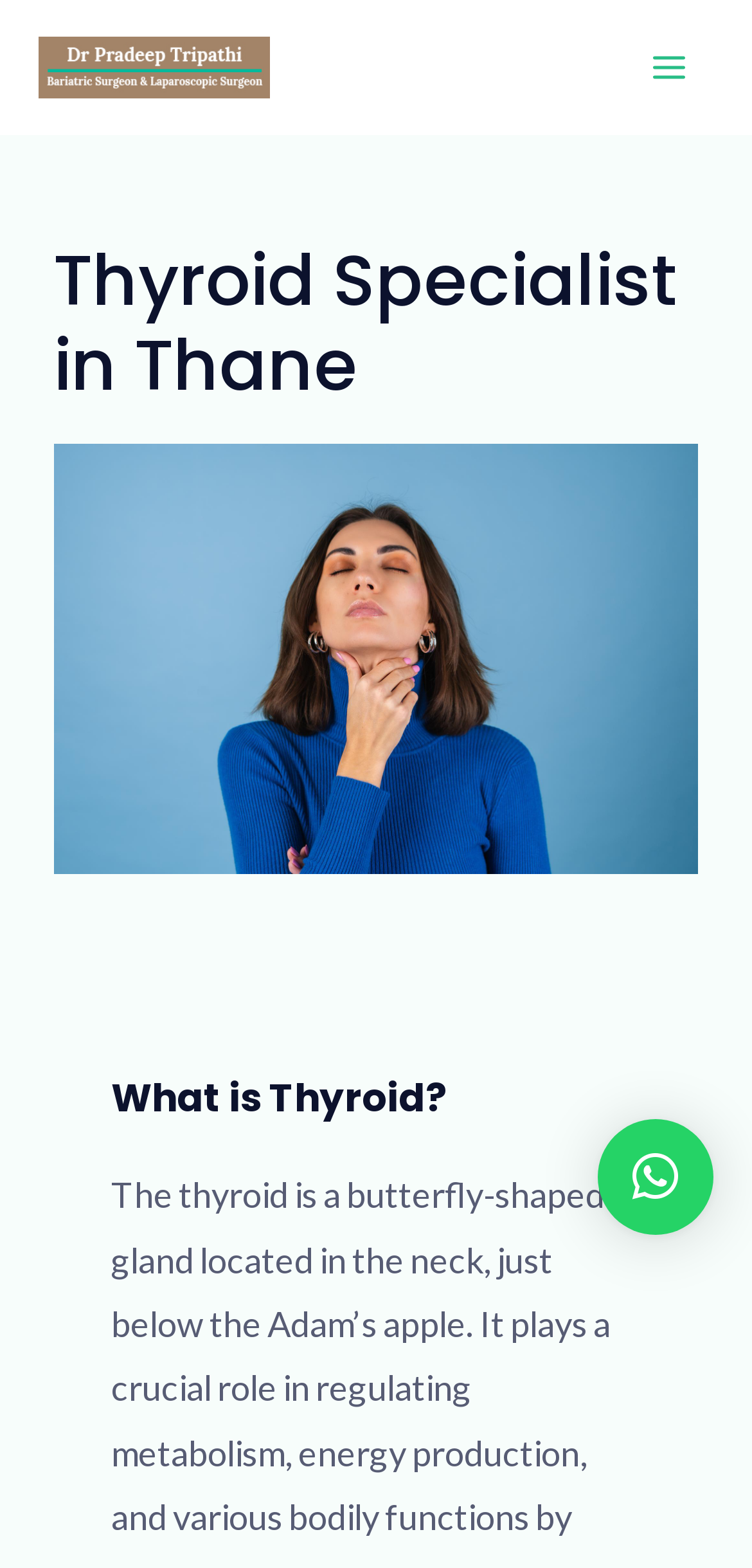Extract the bounding box of the UI element described as: "Main Menu".

[0.828, 0.014, 0.949, 0.072]